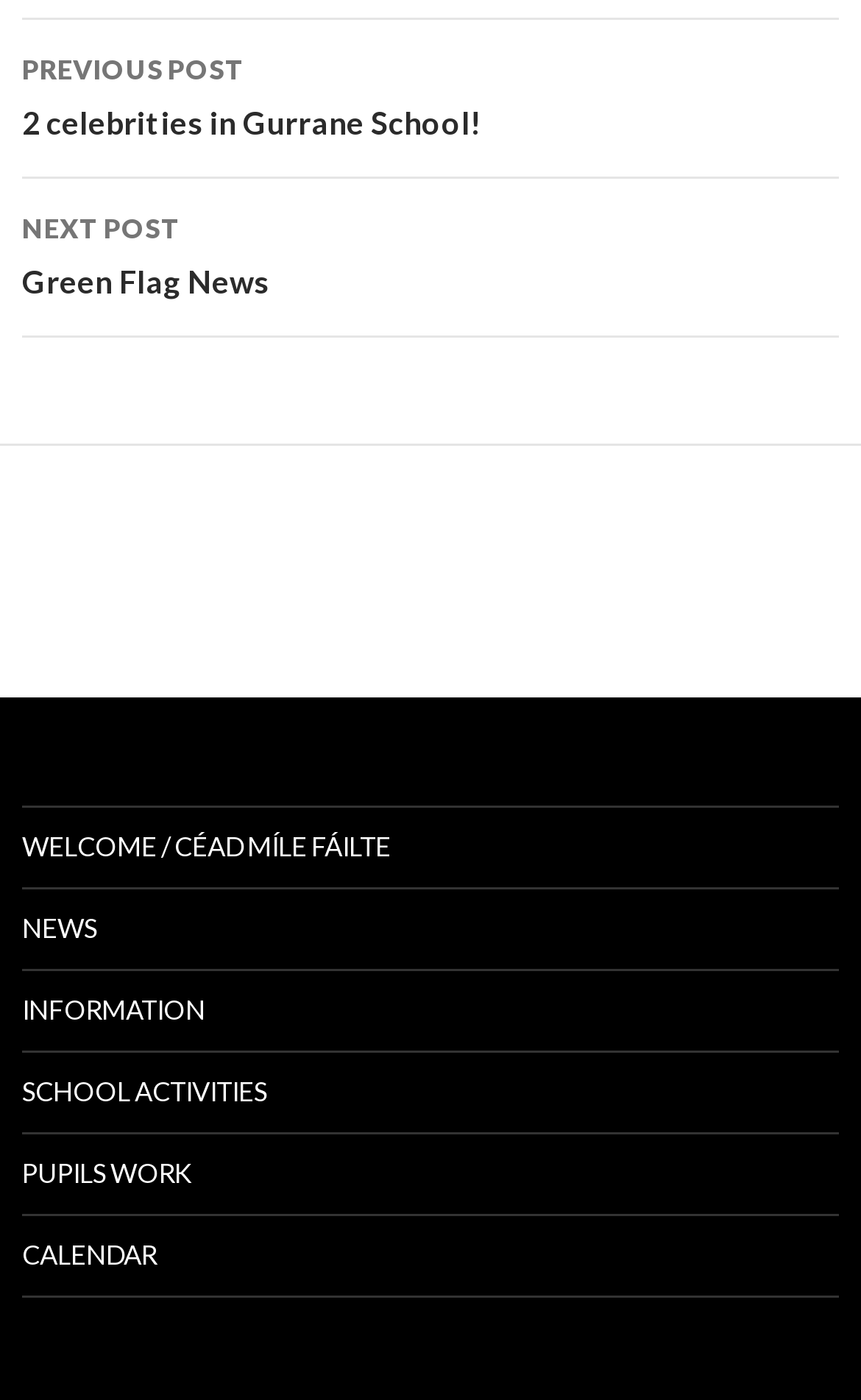Using the provided description: "School Activities", find the bounding box coordinates of the corresponding UI element. The output should be four float numbers between 0 and 1, in the format [left, top, right, bottom].

[0.026, 0.752, 0.974, 0.809]